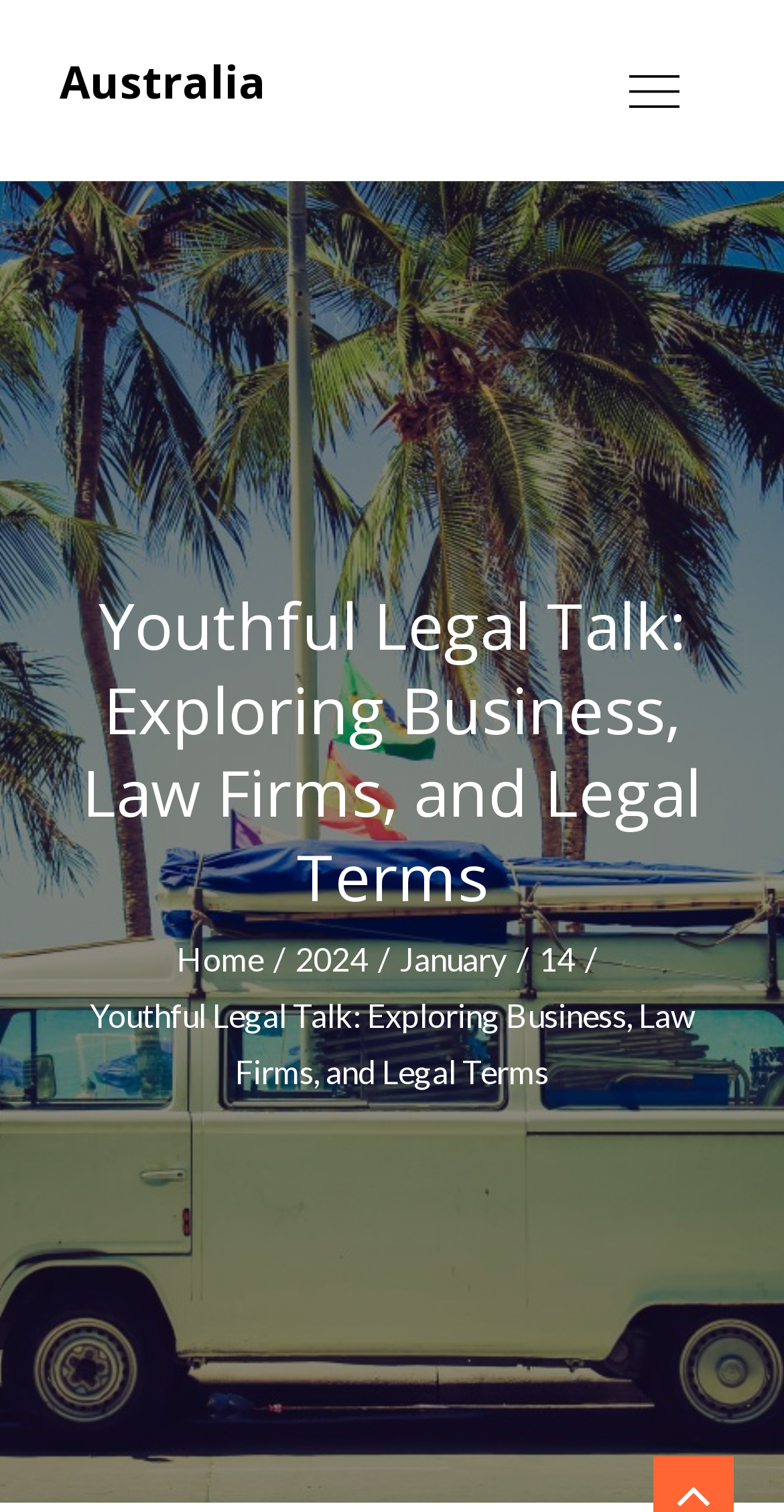Locate the bounding box coordinates of the segment that needs to be clicked to meet this instruction: "read about anabolic steroids".

[0.0, 0.154, 0.462, 0.18]